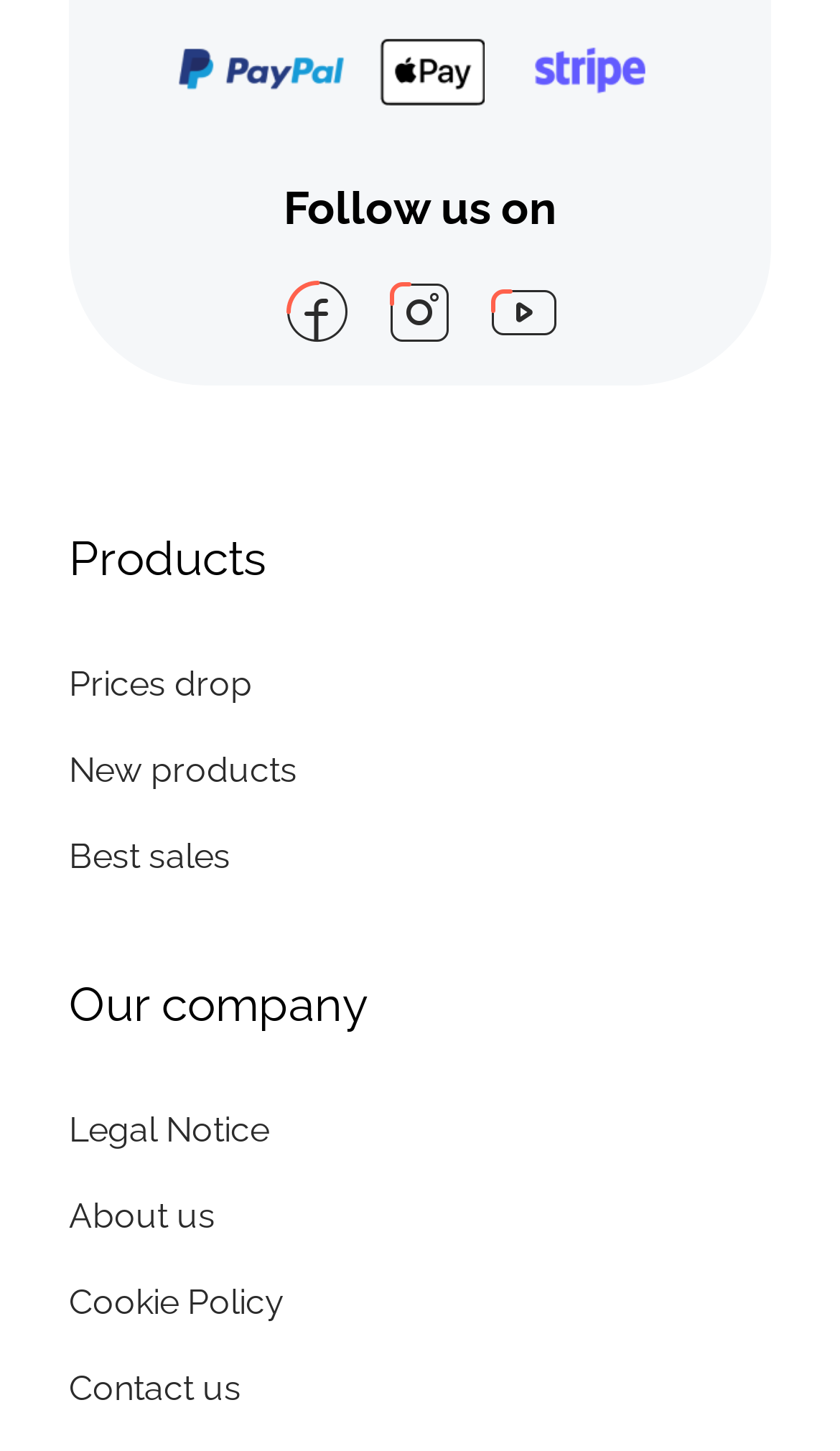What is the last section of the webpage?
Please provide a comprehensive answer based on the contents of the image.

I looked at the bottom of the webpage and found the last section is 'Our company' which contains several links, and the last link is 'Contact us'.